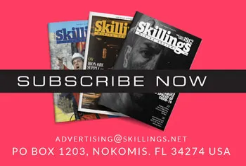What is the email address for subscriptions?
Could you answer the question with a detailed and thorough explanation?

The contact details for subscriptions are provided at the bottom of the image, which includes the email address 'advertising@skillings.net' and a mailing address.